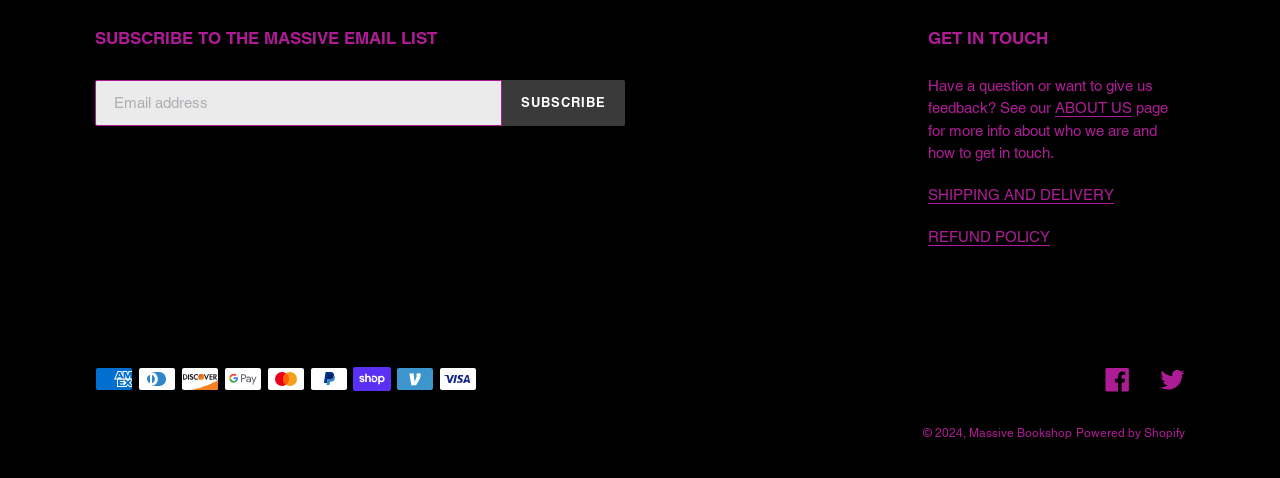How many payment methods are accepted?
Give a detailed explanation using the information visible in the image.

The payment methods are listed as images at the bottom of the webpage, and there are 10 images in total, representing American Express, Diners Club, Discover, Google Pay, Mastercard, PayPal, Shop Pay, Venmo, and Visa.